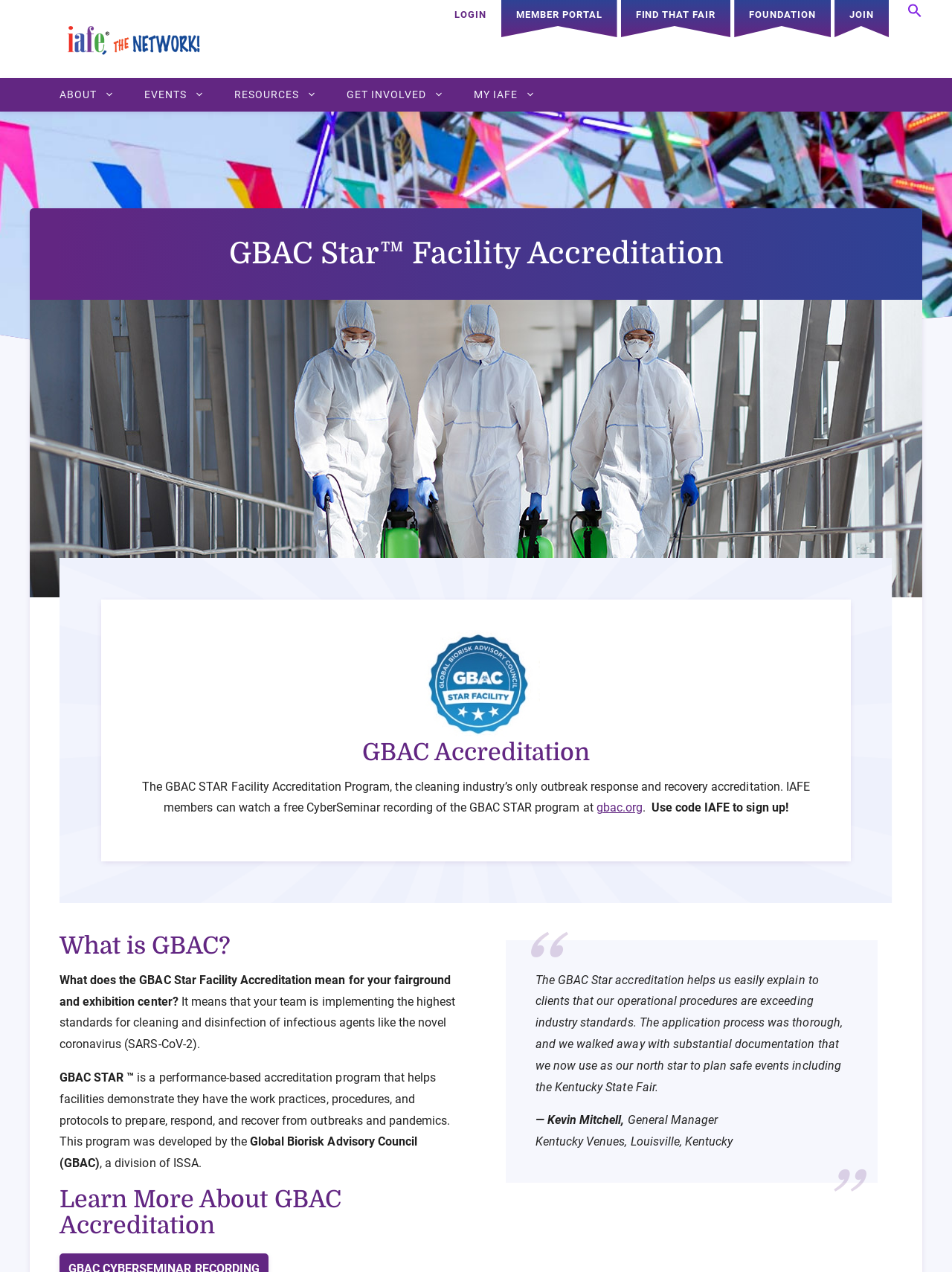Determine the bounding box coordinates of the region that needs to be clicked to achieve the task: "Click the 'LOGIN' link".

[0.462, 0.0, 0.526, 0.023]